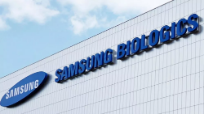Describe the image with as much detail as possible.

The image showcases the exterior of the Samsung Biologics facility, prominently featuring the company's blue signage against a clear blue sky. This facility is a key player in the biopharmaceutical industry, known for its innovative approaches to biologics manufacturing and development. The building's modern architecture reflects the company's focus on high-quality production and research capabilities. This image is associated with a recent announcement, detailing Samsung Biologics' agreement with Biogen to acquire full ownership of their joint venture, Samsung Bioepis, for USD $2.3 billion, a strategic move expected to enhance earnings growth in the biopharmaceutical sector.